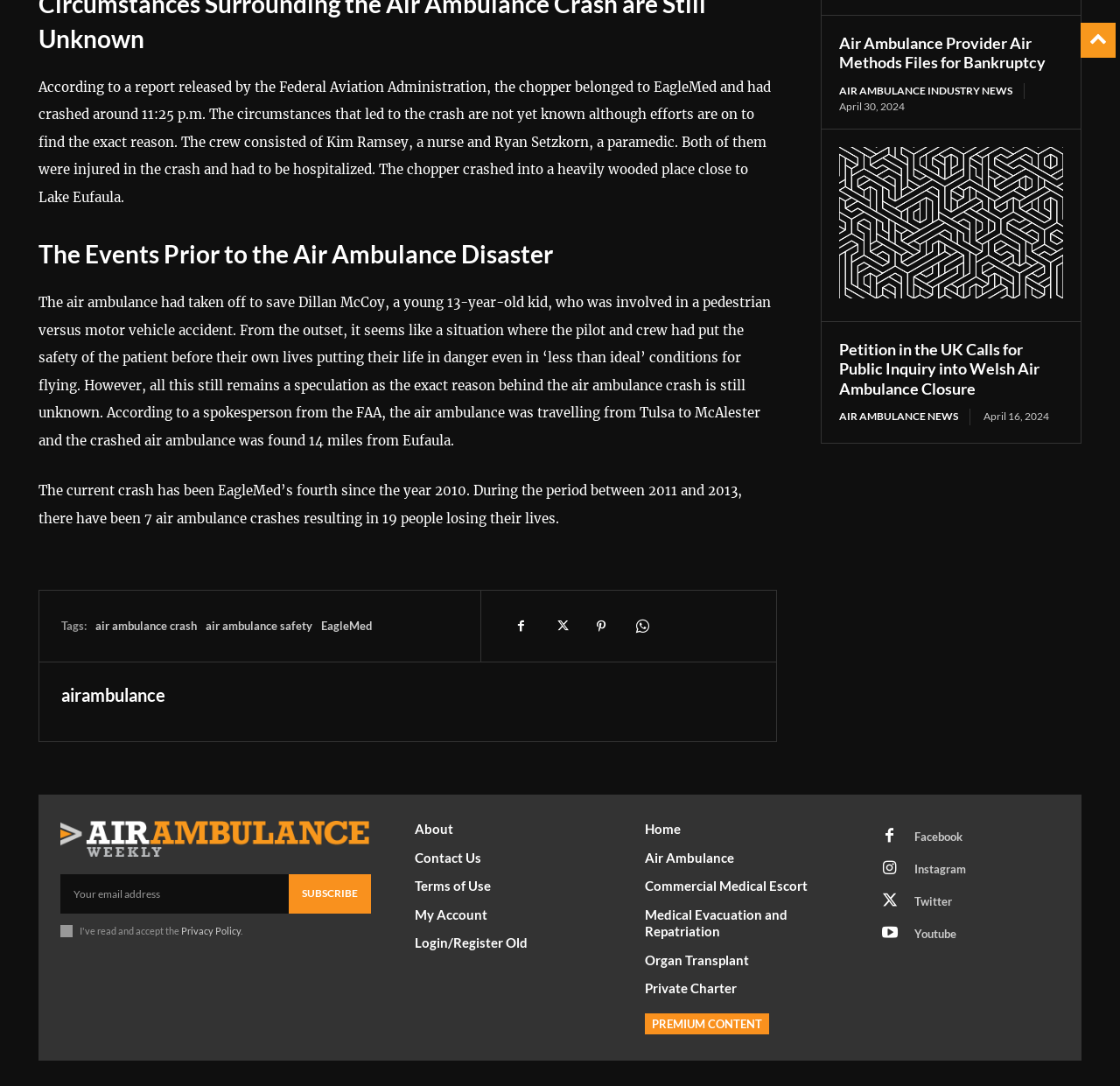Find the bounding box coordinates of the clickable element required to execute the following instruction: "Subscribe to Air Ambulance News". Provide the coordinates as four float numbers between 0 and 1, i.e., [left, top, right, bottom].

[0.258, 0.805, 0.331, 0.841]